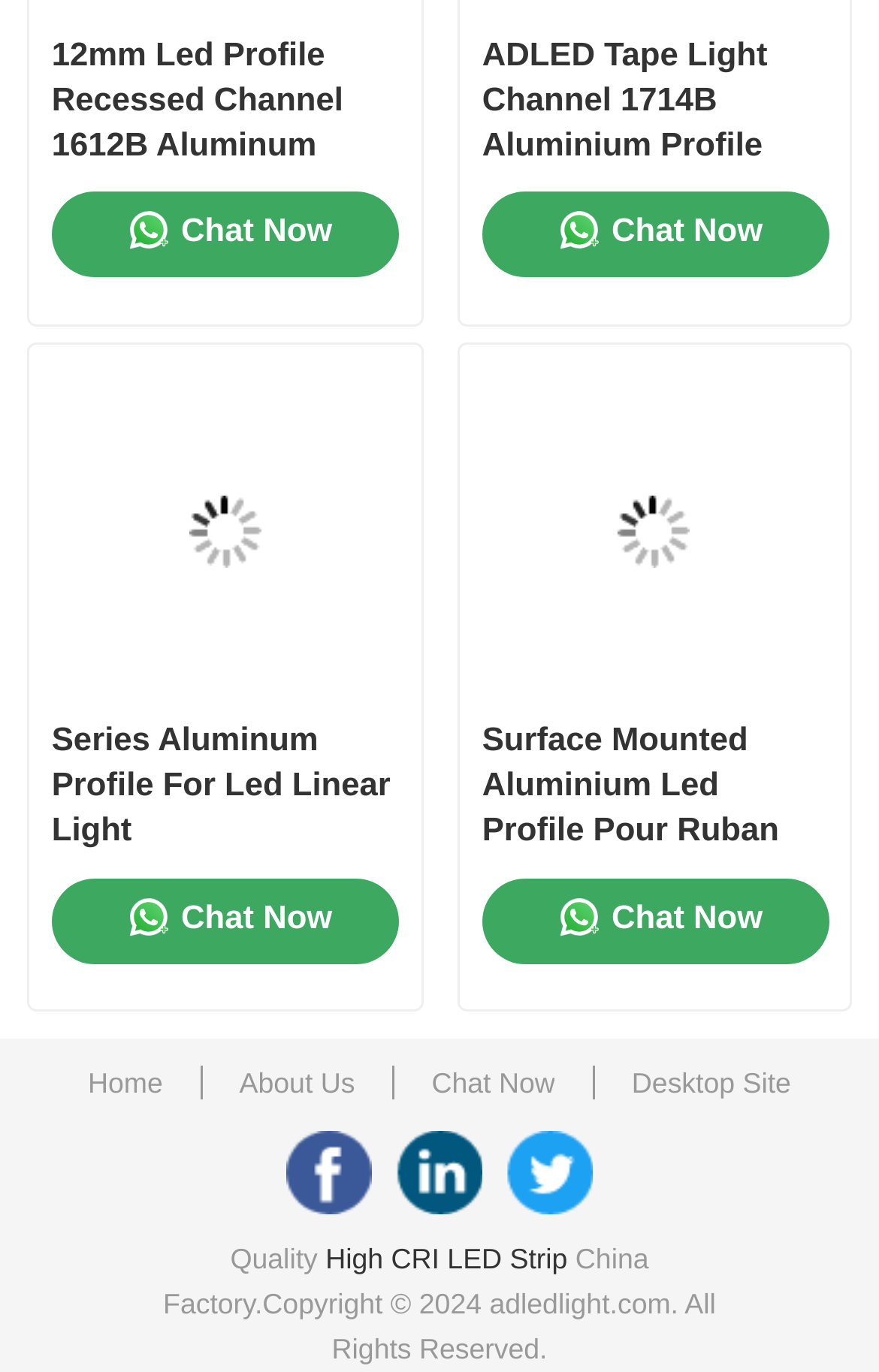Identify the bounding box of the UI element that matches this description: "Single Color LED Strip".

[0.08, 0.846, 0.92, 0.937]